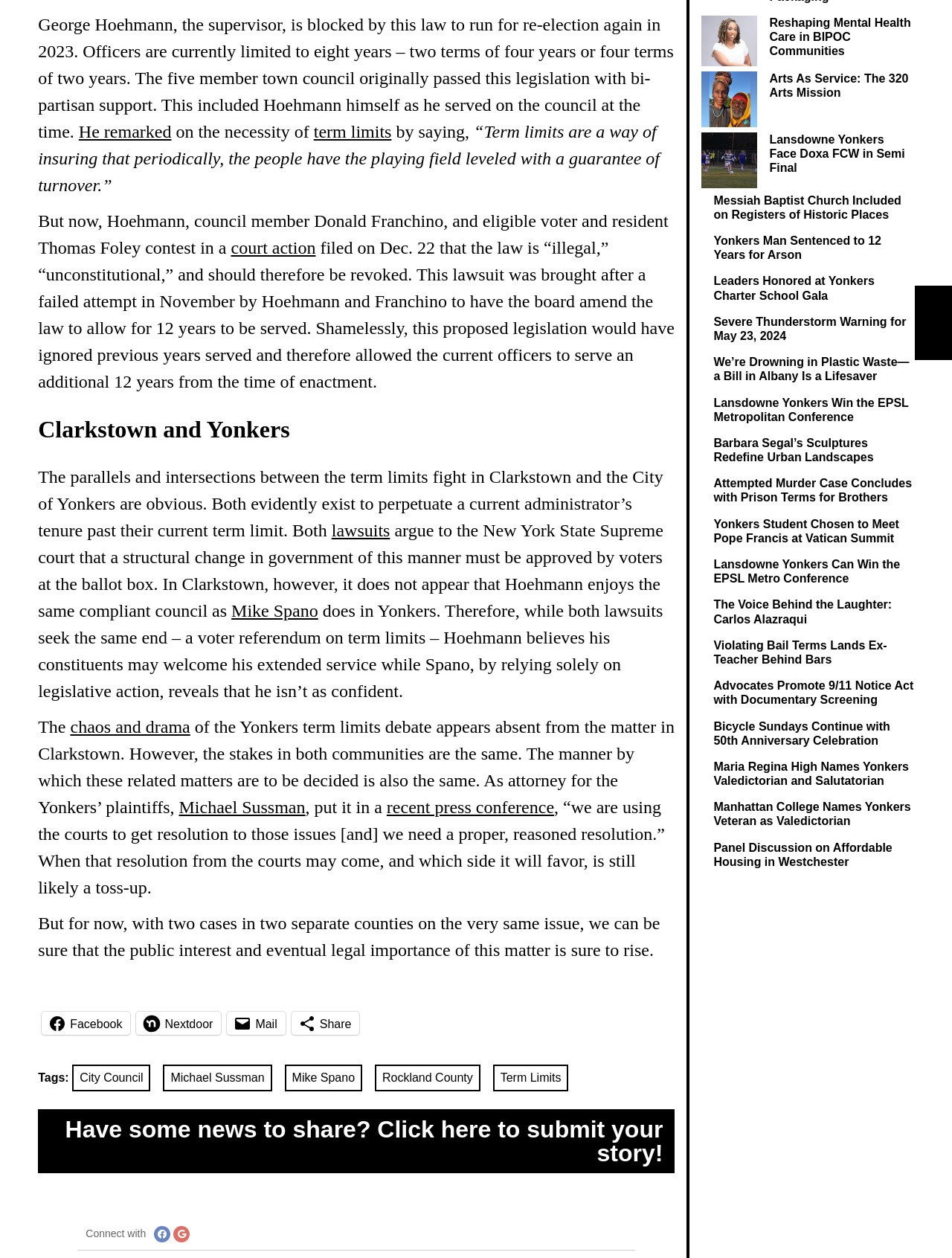Identify the coordinates of the bounding box for the element described below: "Mail". Return the coordinates as four float numbers between 0 and 1: [left, top, right, bottom].

[0.239, 0.804, 0.3, 0.823]